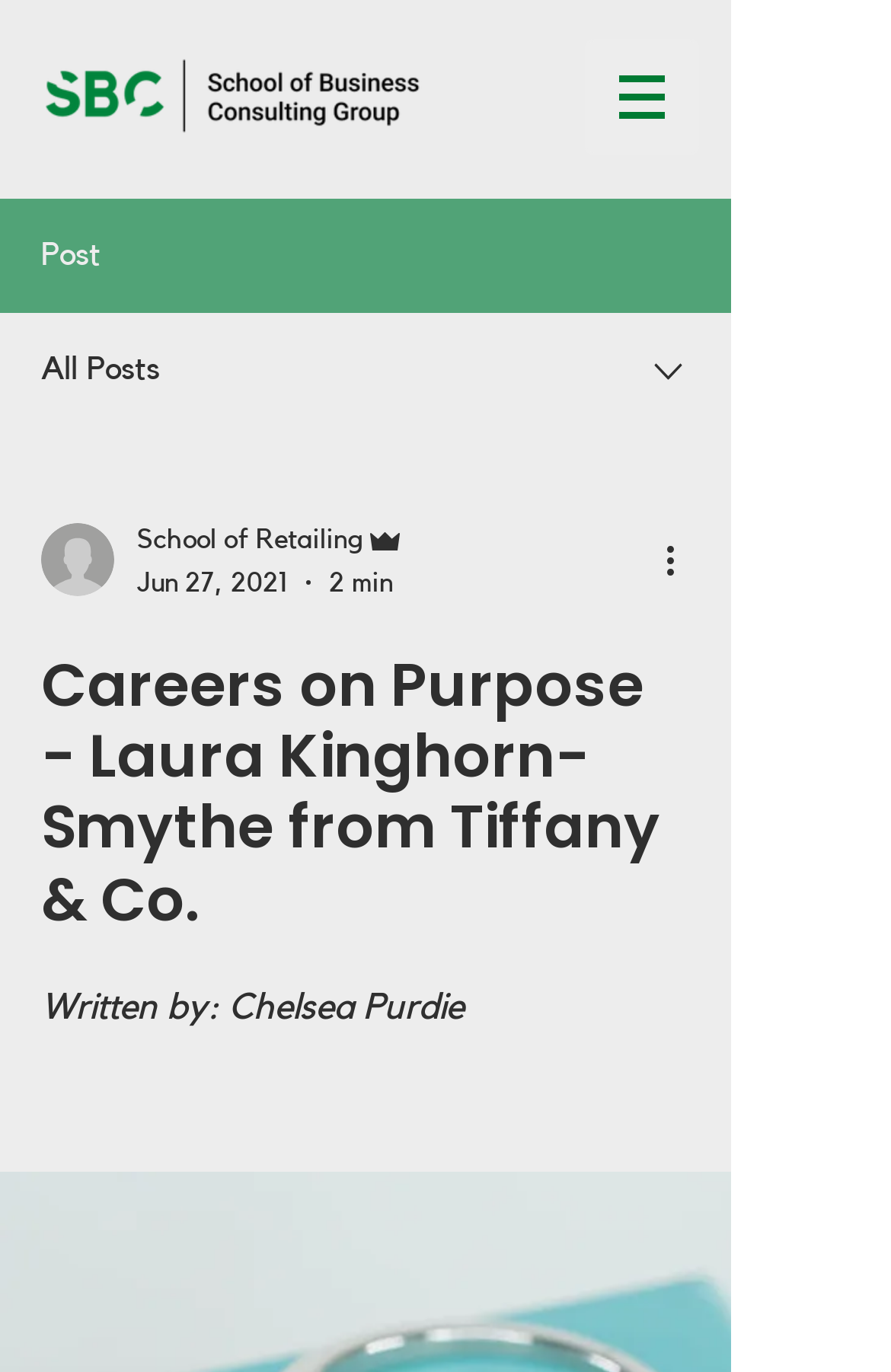What is the date of the article?
Examine the image and provide an in-depth answer to the question.

I found the date of the article by looking at the text 'Jun 27, 2021' which is located near the writer's picture and the time it takes to read the article.